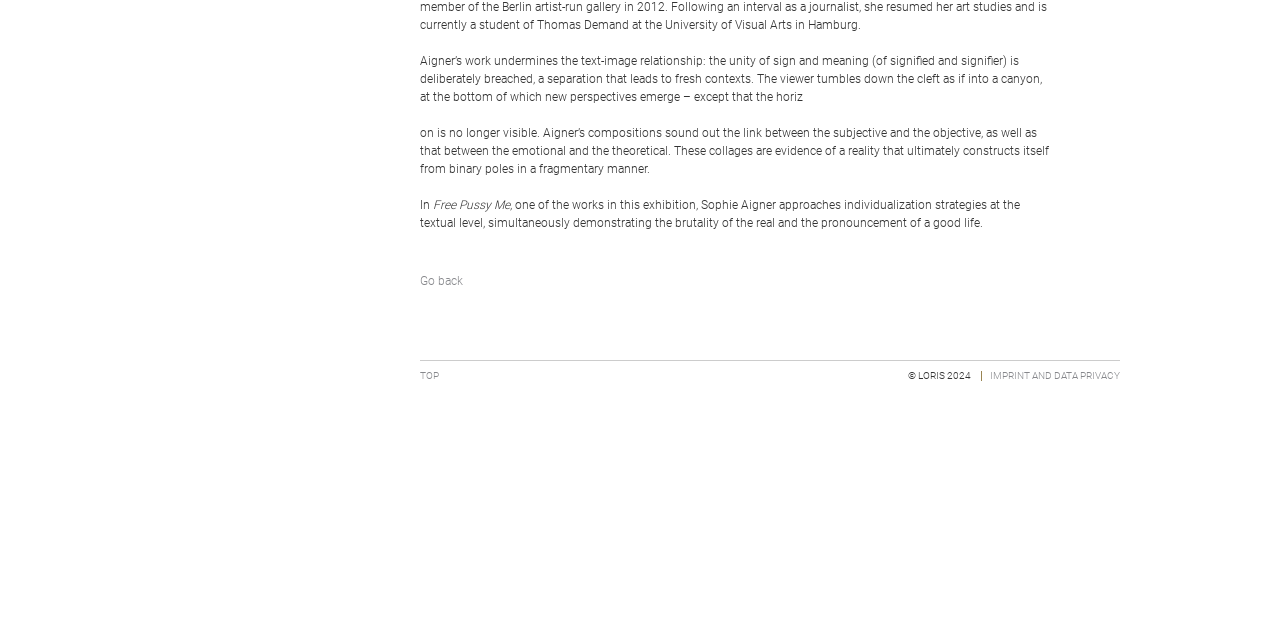Determine the bounding box coordinates for the UI element with the following description: "Go back". The coordinates should be four float numbers between 0 and 1, represented as [left, top, right, bottom].

[0.328, 0.428, 0.362, 0.449]